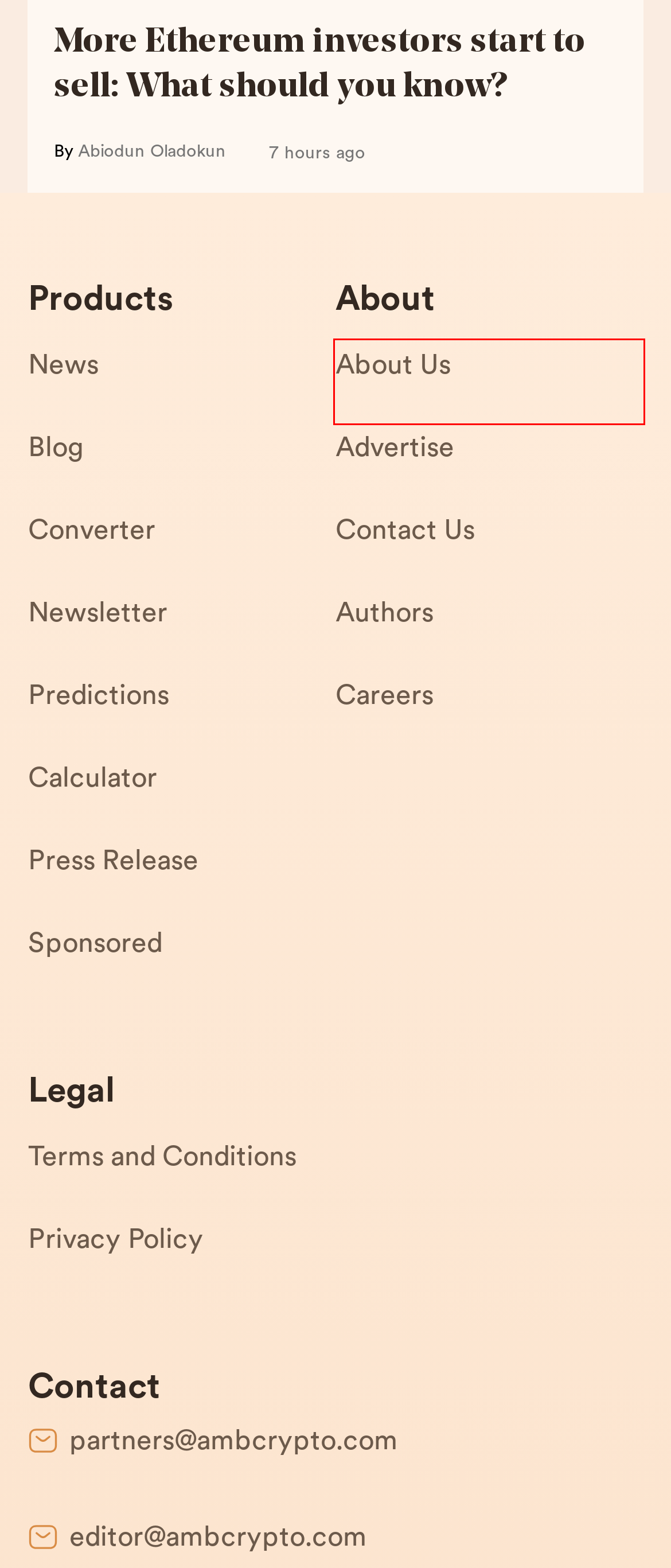Please examine the screenshot provided, which contains a red bounding box around a UI element. Select the webpage description that most accurately describes the new page displayed after clicking the highlighted element. Here are the candidates:
A. Terms and Conditions - AMBCrypto
B. Contact Us - AMBCrypto
C. About Us - AMBCrypto
D. Meet the Expert Cryptocurrency and AI Writers and Editors at AMBCrypto
E. Privacy Policy - AMBCrypto
F. Advertise with us - AMBCrypto
G. Careers - AMBCrypto
H. Press Release - AMBCrypto

C